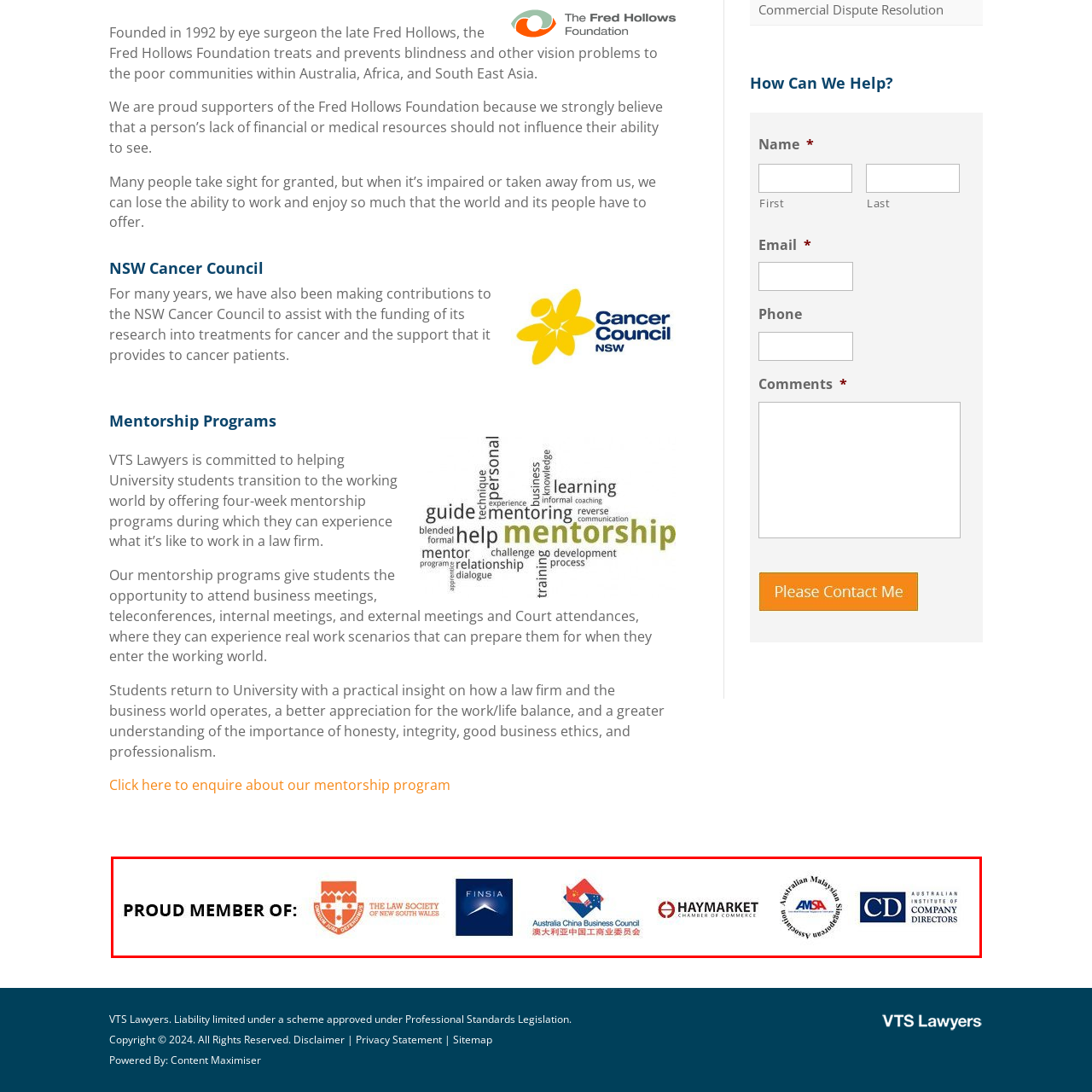Concentrate on the image highlighted by the red boundary and deliver a detailed answer to the following question, using the information from the image:
How many logos are displayed?

The image displays 6 logos, which represent various professional associations to which the entity is affiliated, including The Law Society of New South Wales, FINSIA, Australia China Business Council, Haymarket Chamber of Commerce, AMSA, and Australian Institute of Company Directors.